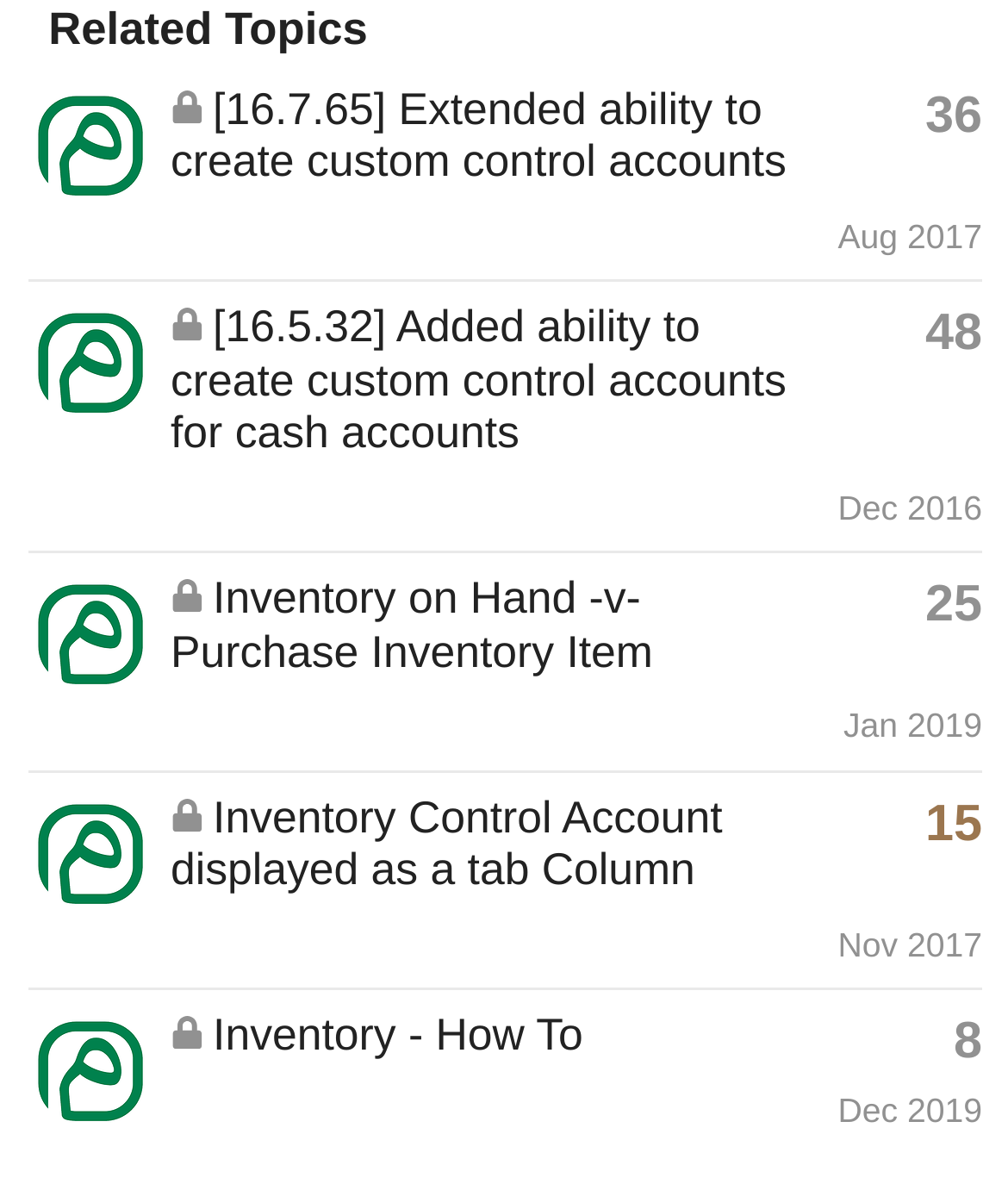Identify the bounding box coordinates of the region that needs to be clicked to carry out this instruction: "View Ealfardan's profile". Provide these coordinates as four float numbers ranging from 0 to 1, i.e., [left, top, right, bottom].

[0.028, 0.102, 0.151, 0.139]